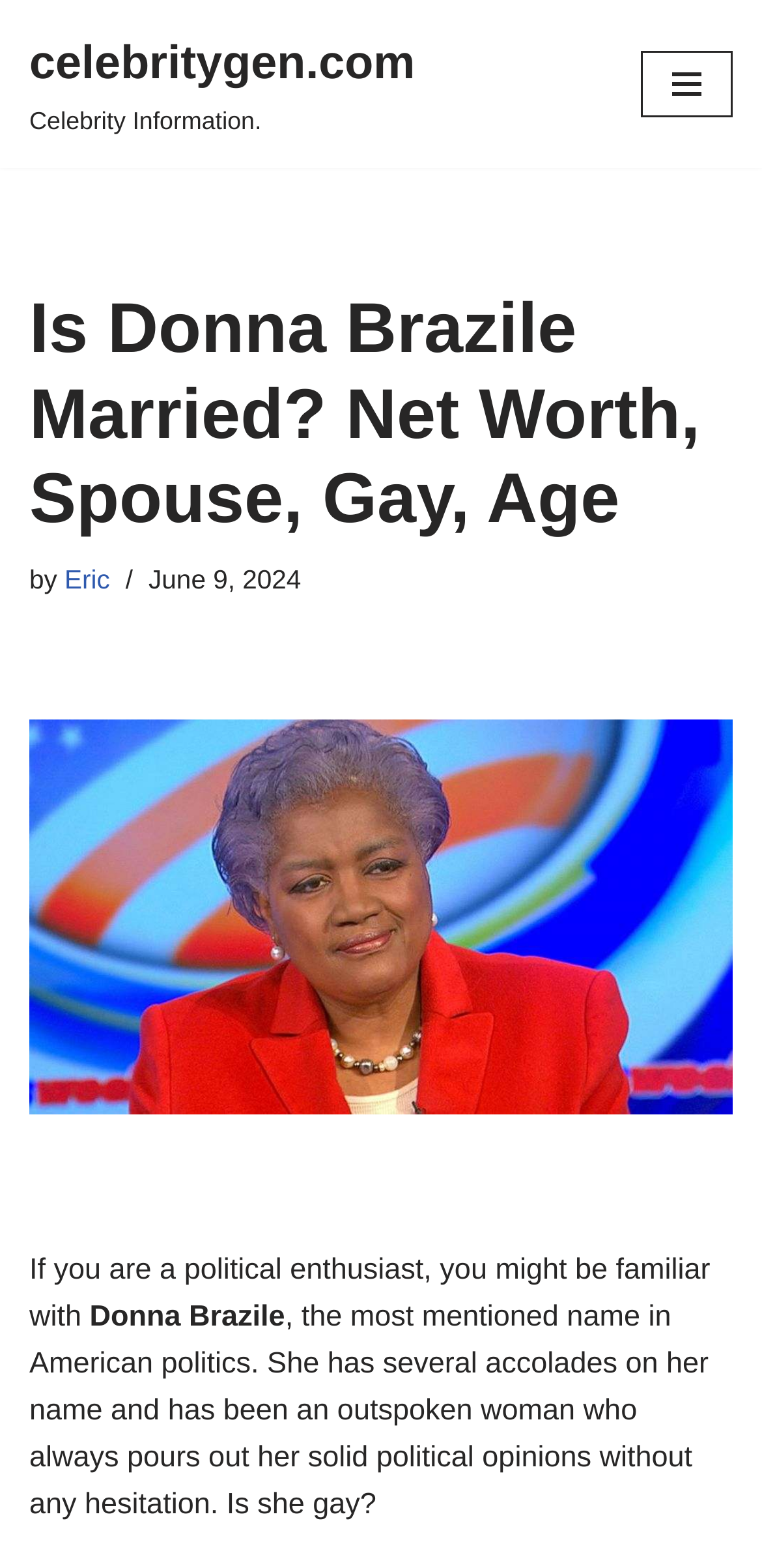Respond with a single word or phrase to the following question: Is the article about Donna Brazile's personal life?

Yes